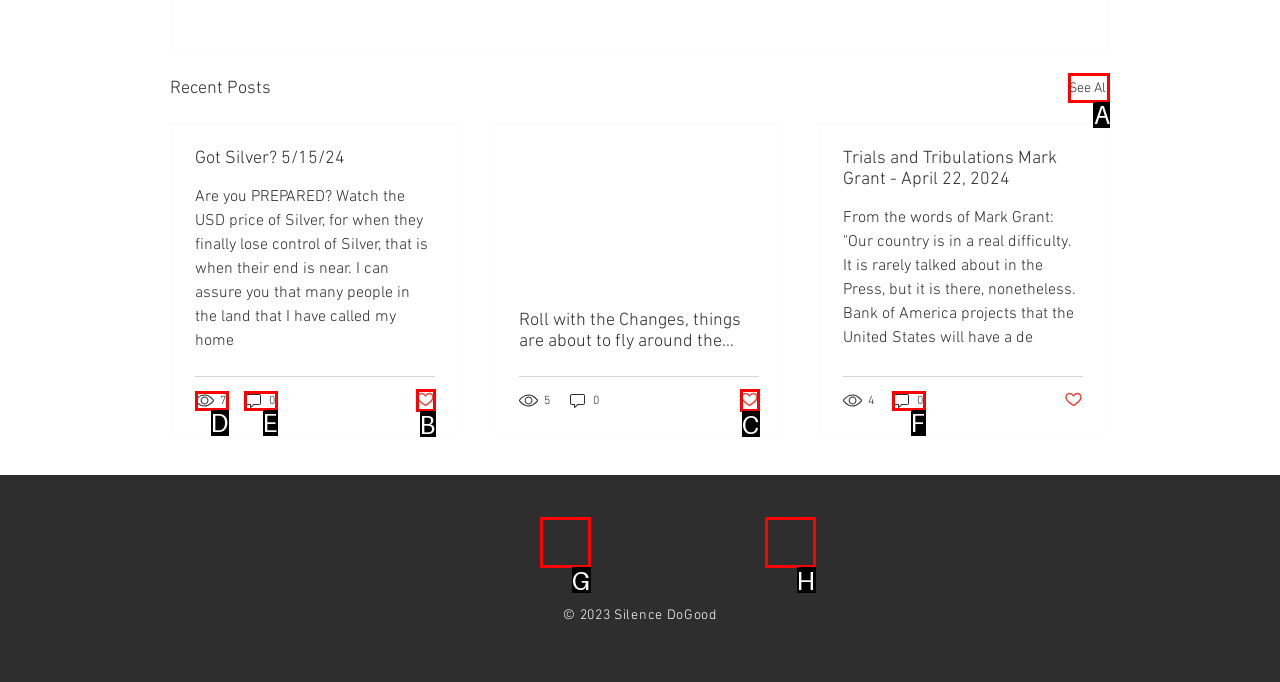For the instruction: Click on the 'See All' link, determine the appropriate UI element to click from the given options. Respond with the letter corresponding to the correct choice.

A